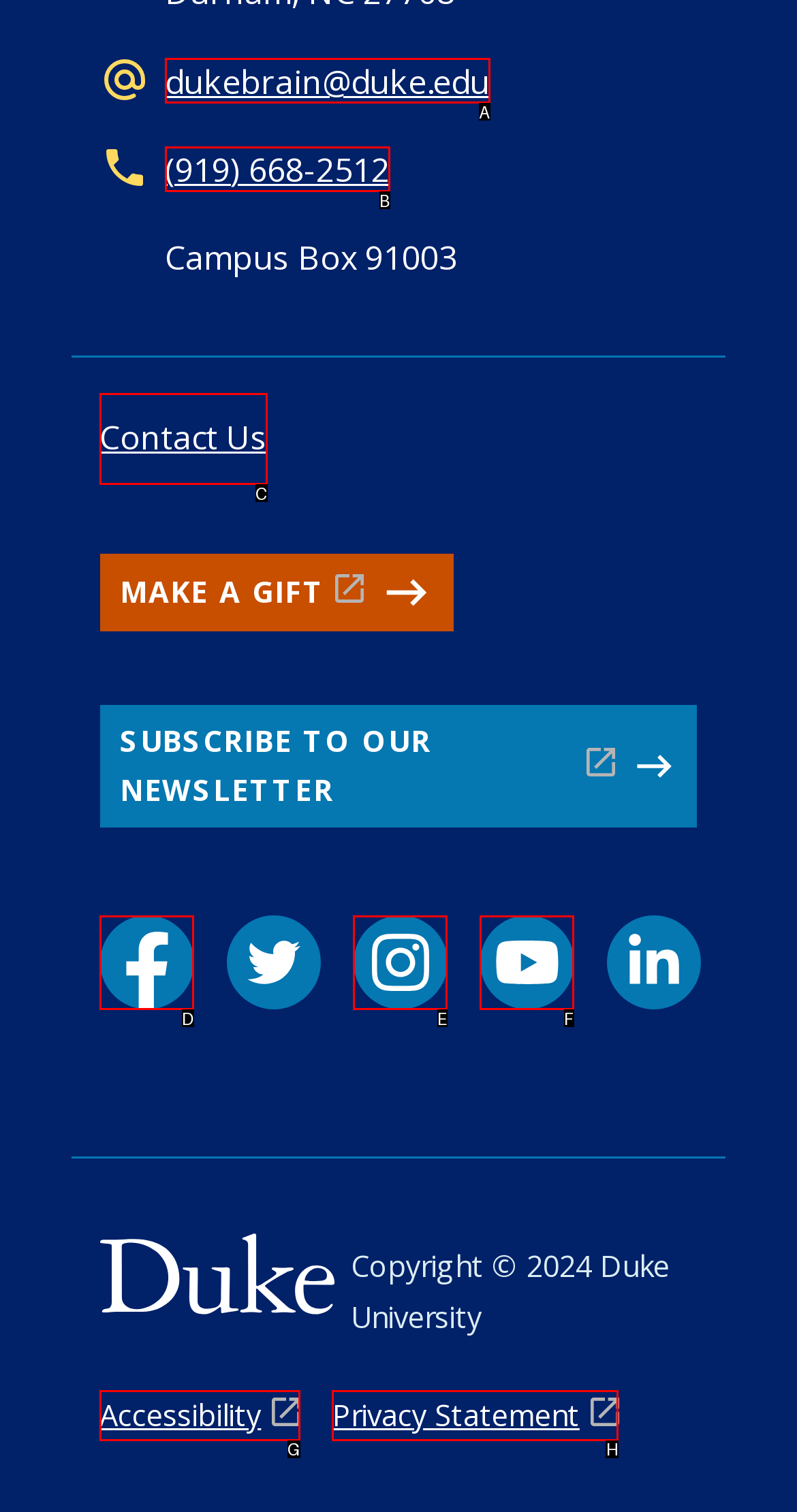Point out the option that best suits the description: (919) 668-2512
Indicate your answer with the letter of the selected choice.

B